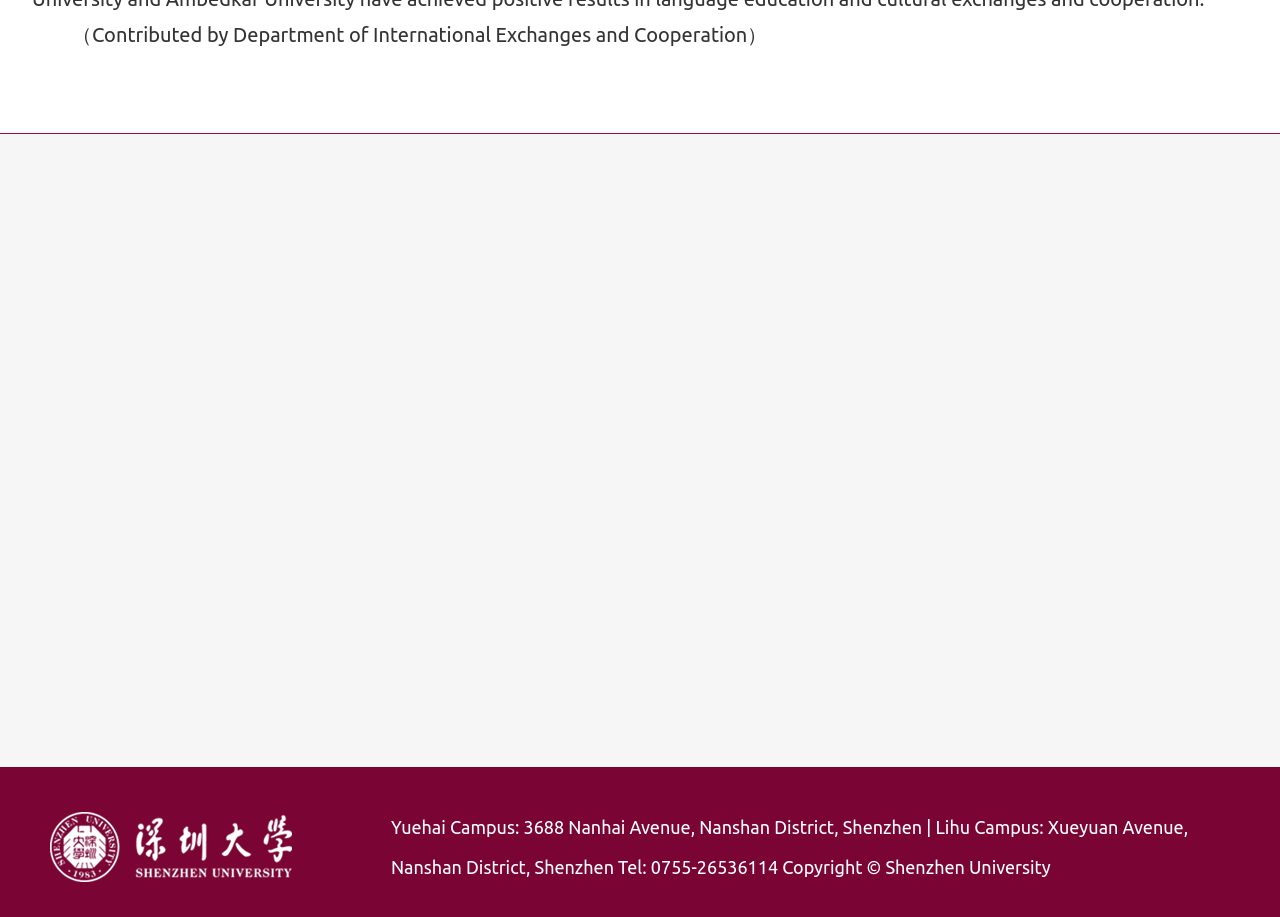Locate the coordinates of the bounding box for the clickable region that fulfills this instruction: "Check Campus Life".

[0.555, 0.302, 0.656, 0.329]